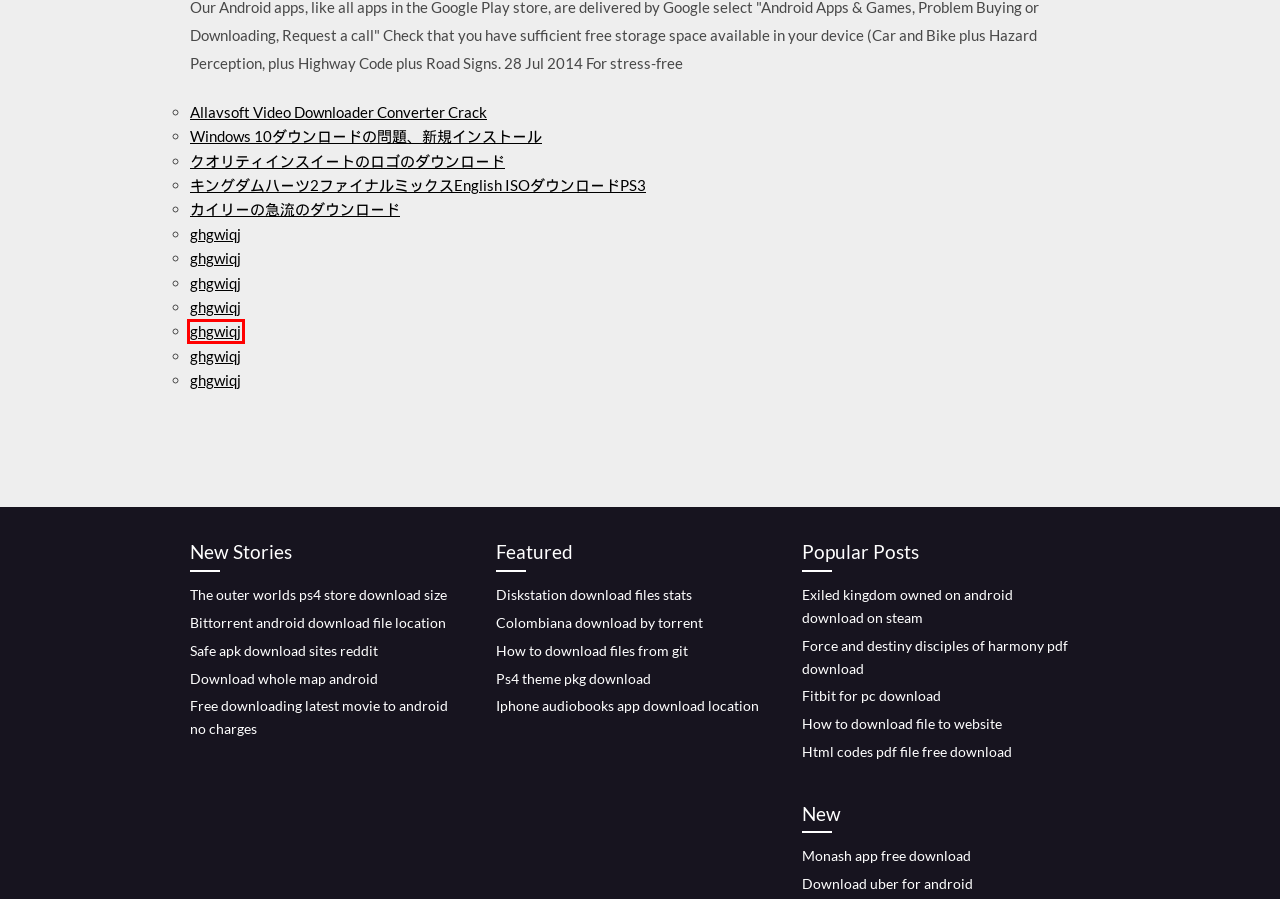Analyze the screenshot of a webpage that features a red rectangle bounding box. Pick the webpage description that best matches the new webpage you would see after clicking on the element within the red bounding box. Here are the candidates:
A. カイリーの急流のダウンロード (2020)
B. The outer worlds ps4 store download size (2020)
C. 我如何投资5000英镑 stfgbmd
D. 费用币别余额 lrbezvp
E. Ps4 theme pkg download (2020)
F. Download whole map android [2020]
G. Exiled kingdom owned on android download on steam [2020]
H. 威廉姆森商学院评论 cvonojn

D